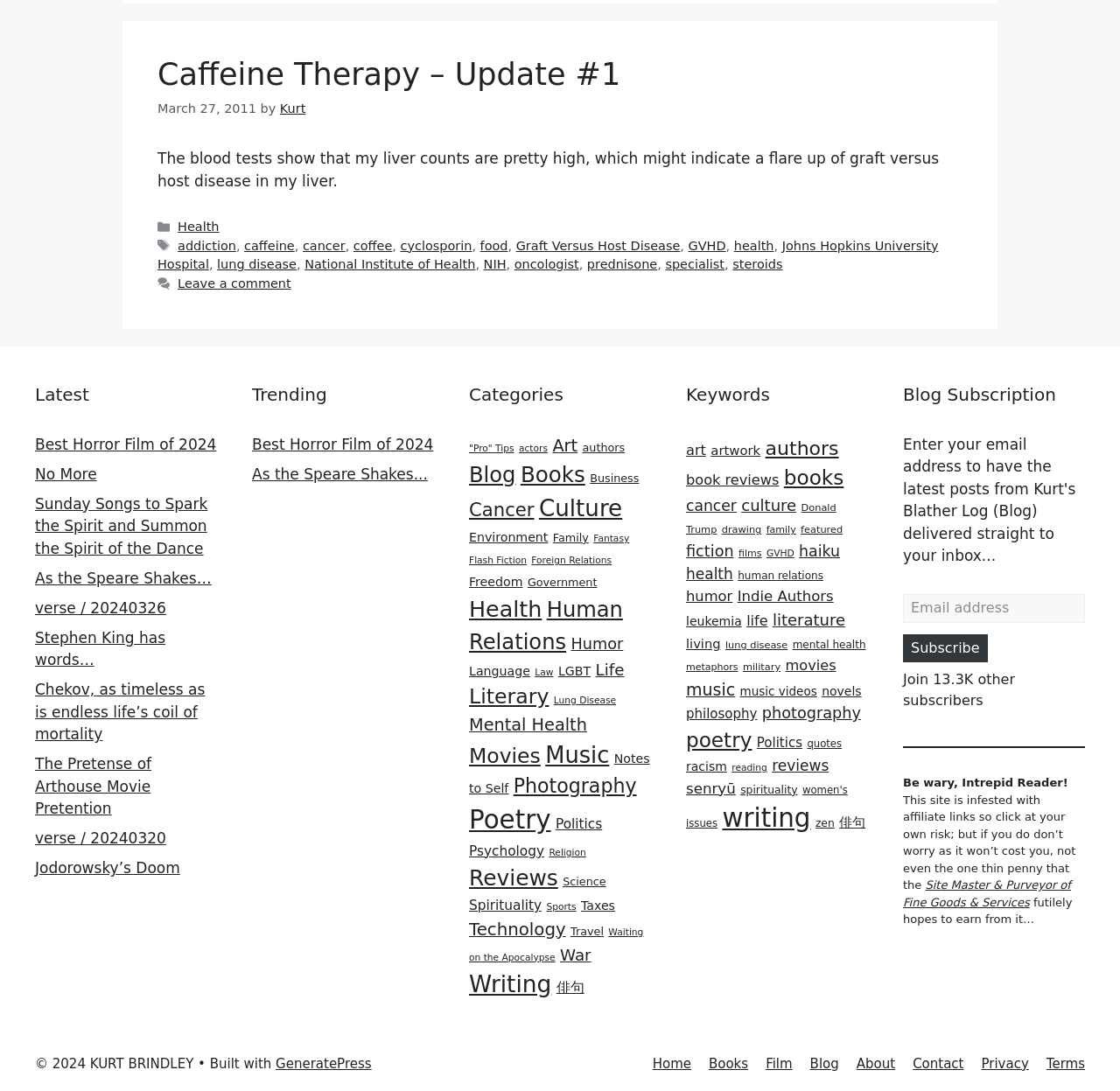Locate the bounding box coordinates of the area you need to click to fulfill this instruction: 'Read the latest post 'Best Horror Film of 2024''. The coordinates must be in the form of four float numbers ranging from 0 to 1: [left, top, right, bottom].

[0.031, 0.399, 0.193, 0.415]